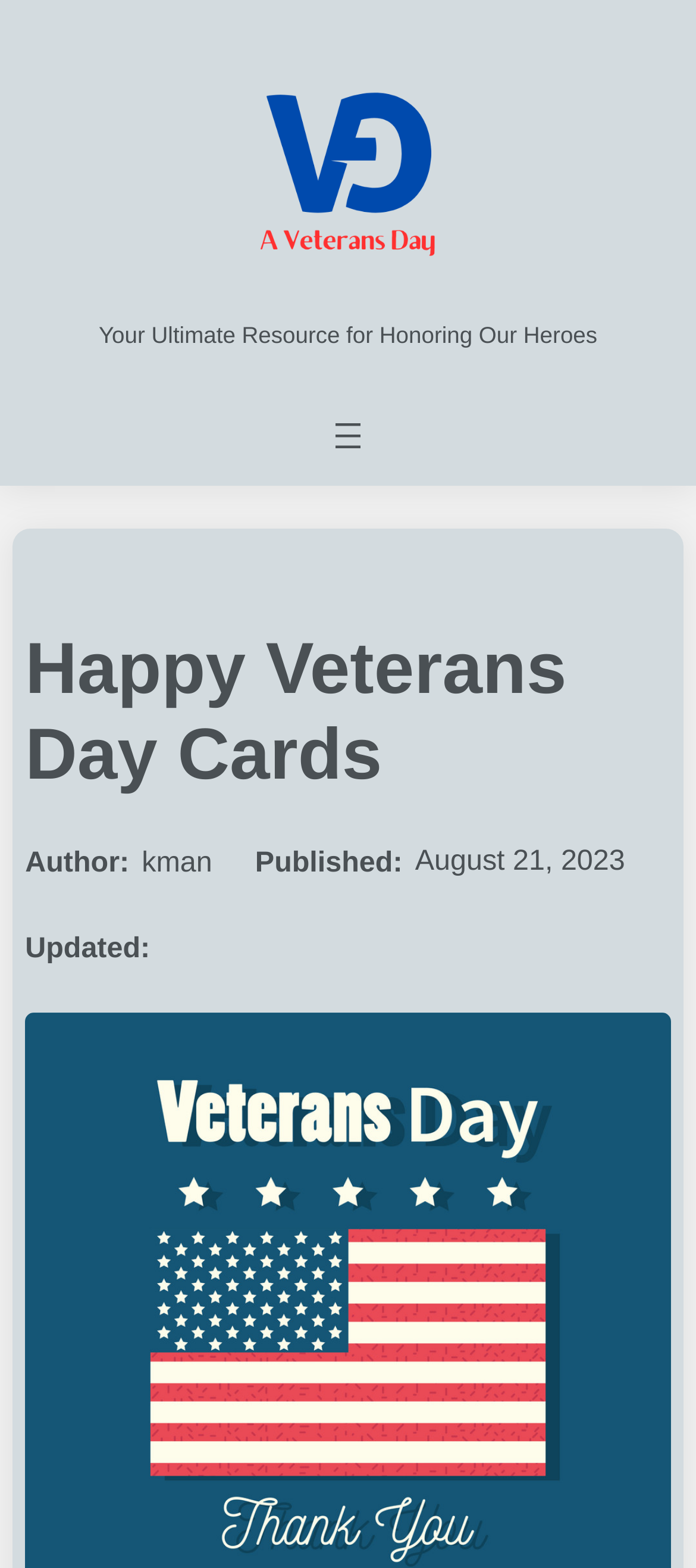Review the image closely and give a comprehensive answer to the question: How many sections are in the header navigation?

I found the number of sections in the header navigation by looking at the navigation element and its child elements, and I only see one section.